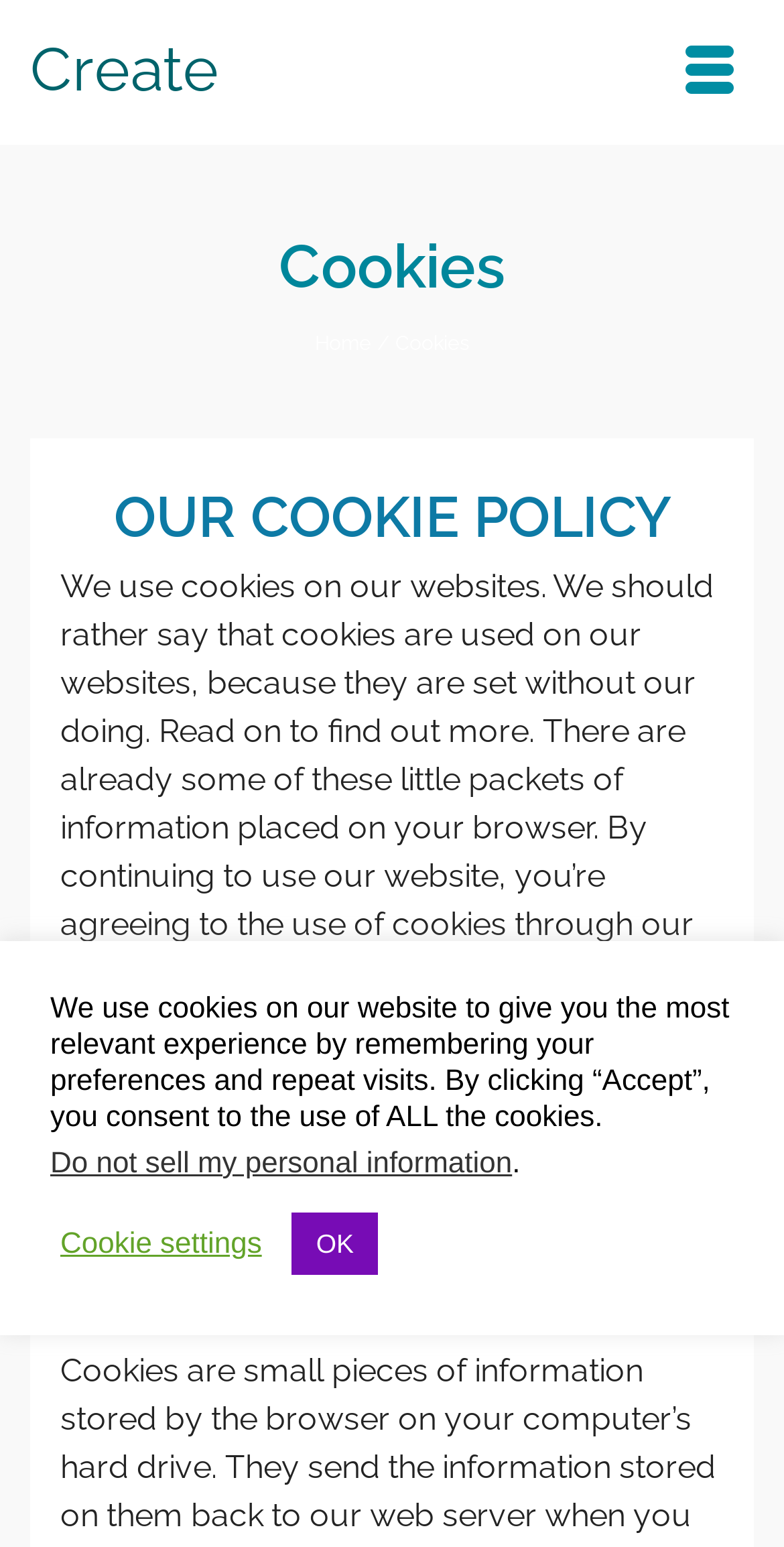Please predict the bounding box coordinates (top-left x, top-left y, bottom-right x, bottom-right y) for the UI element in the screenshot that fits the description: Cookies settings

None